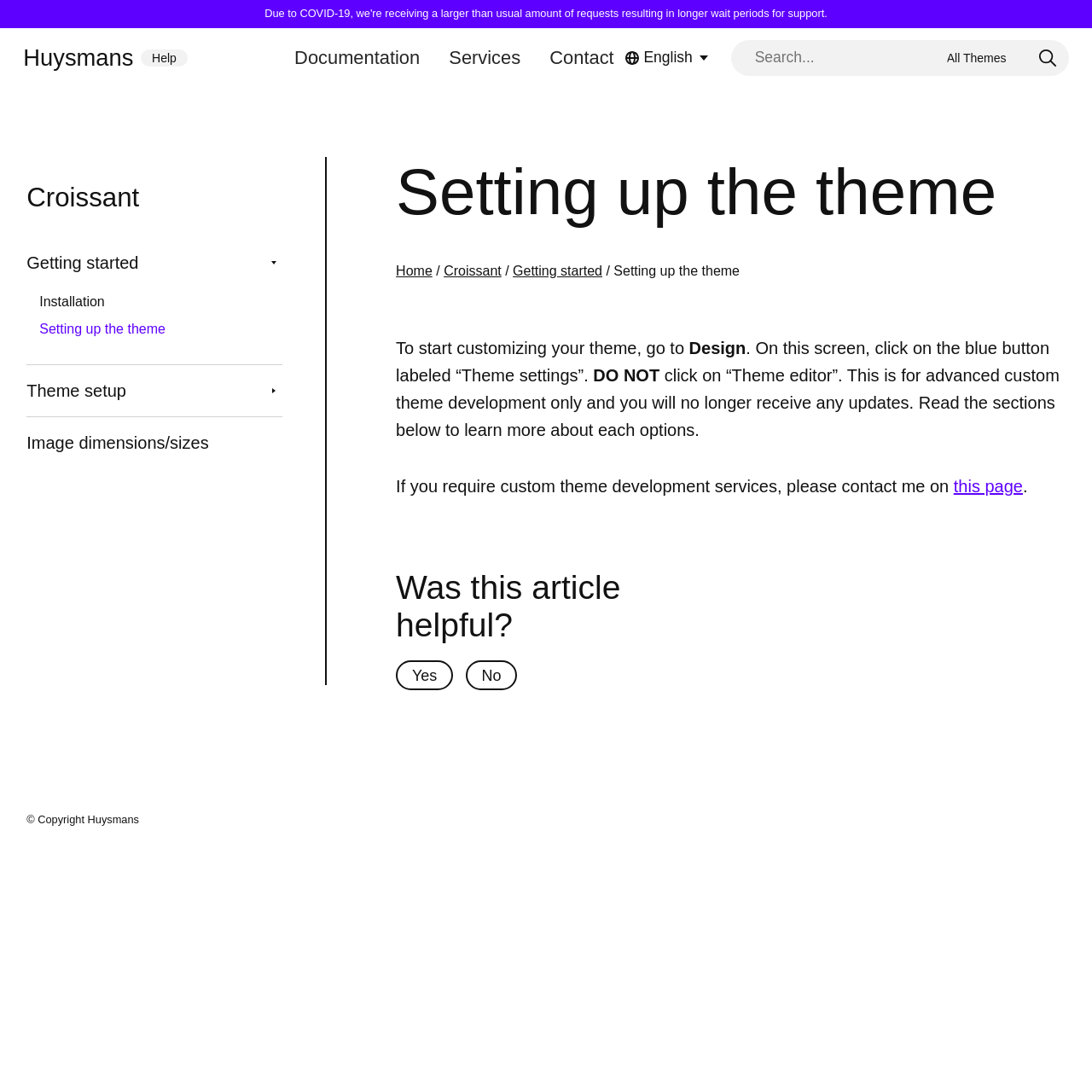What is the purpose of the 'Theme settings' button?
Refer to the image and provide a detailed answer to the question.

According to the webpage content, the 'Theme settings' button is used to start customizing the theme, and it is recommended to click on this button instead of the 'Theme editor' button, which is for advanced custom theme development only.